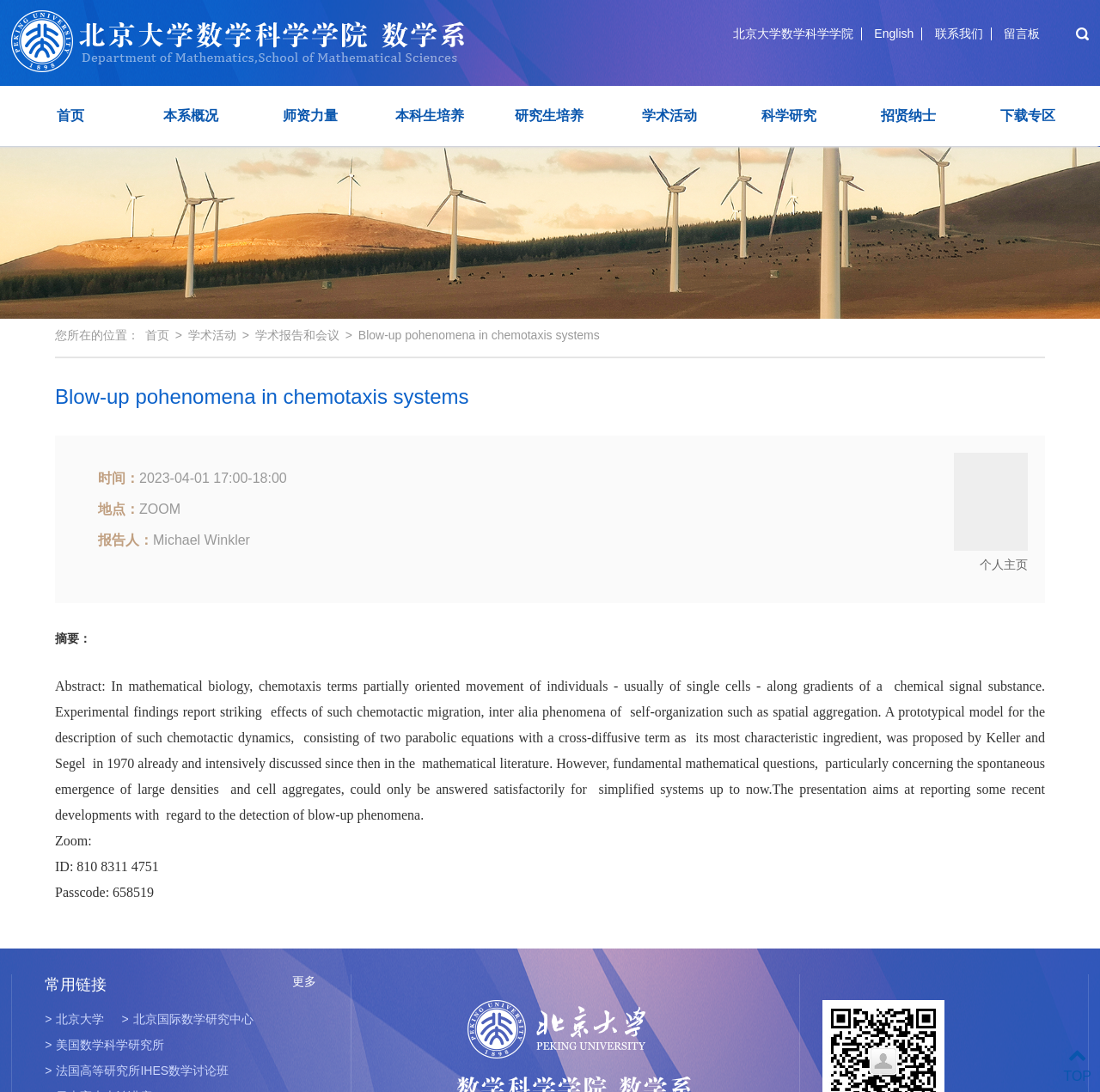Please find the bounding box coordinates of the element that you should click to achieve the following instruction: "Click the link to English version". The coordinates should be presented as four float numbers between 0 and 1: [left, top, right, bottom].

[0.795, 0.024, 0.839, 0.037]